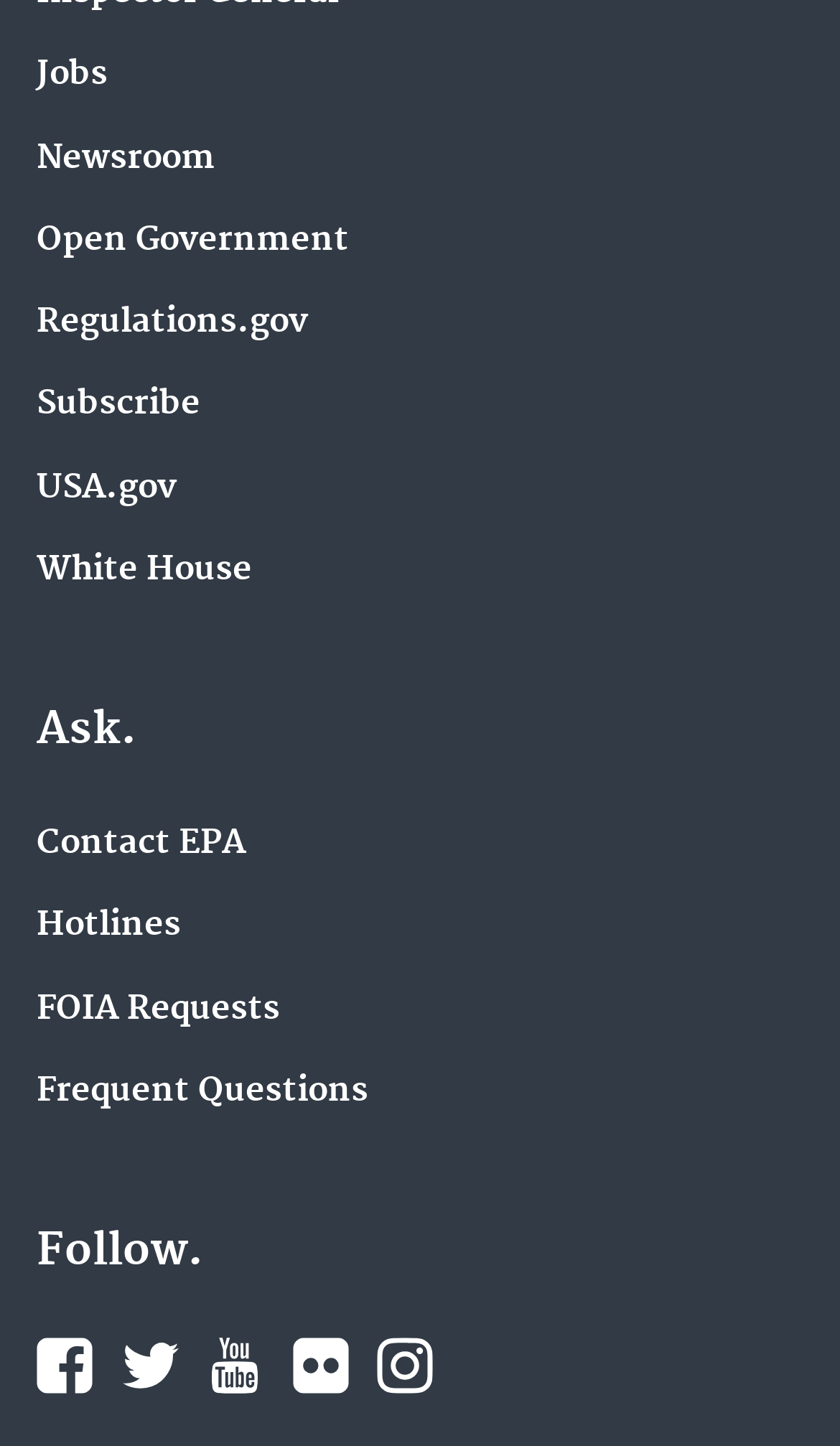Determine the bounding box coordinates of the section to be clicked to follow the instruction: "Follow EPA on Facebook". The coordinates should be given as four float numbers between 0 and 1, formatted as [left, top, right, bottom].

[0.044, 0.925, 0.11, 0.964]